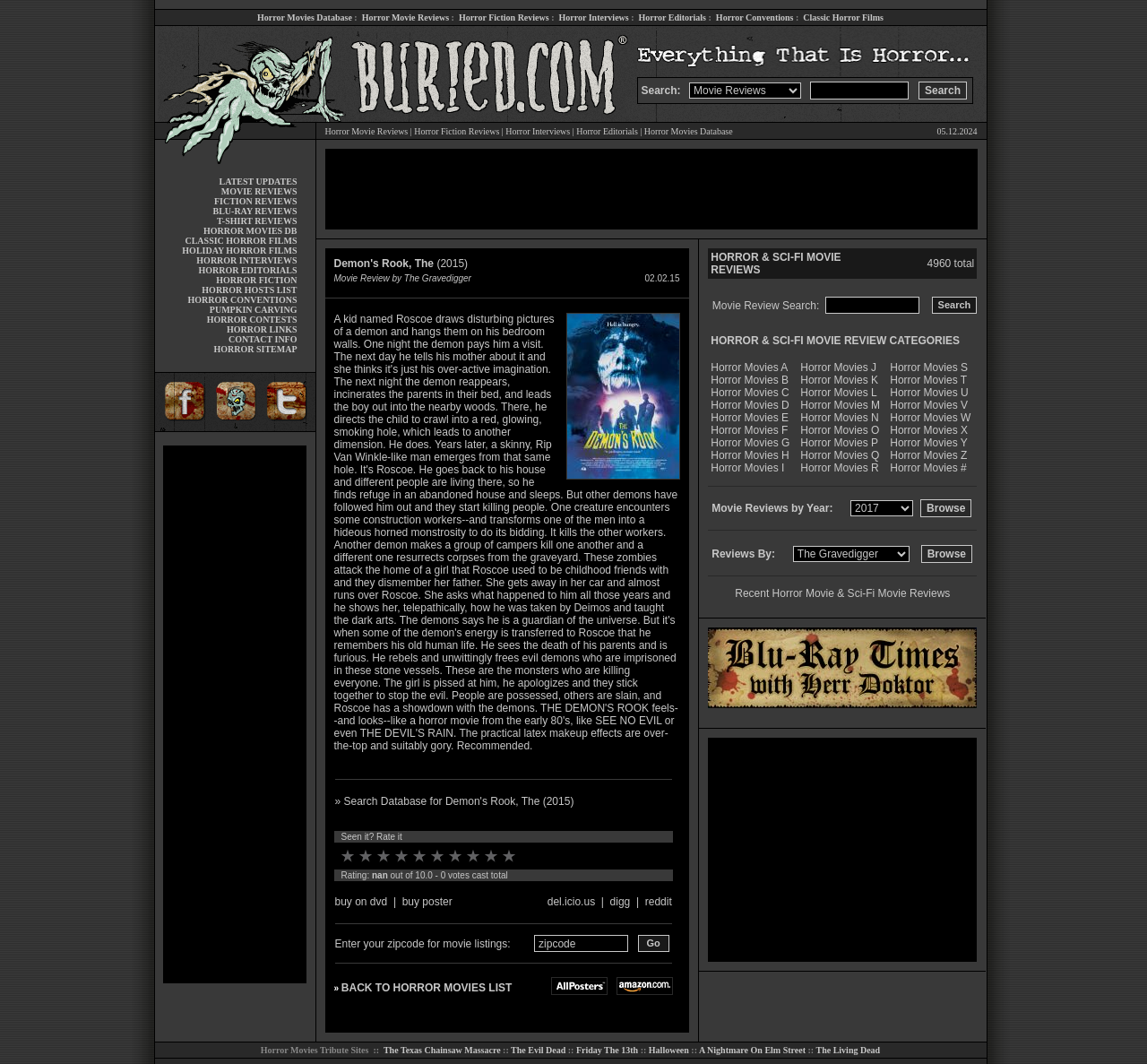Please specify the bounding box coordinates of the element that should be clicked to execute the given instruction: 'Check latest updates'. Ensure the coordinates are four float numbers between 0 and 1, expressed as [left, top, right, bottom].

[0.191, 0.166, 0.259, 0.175]